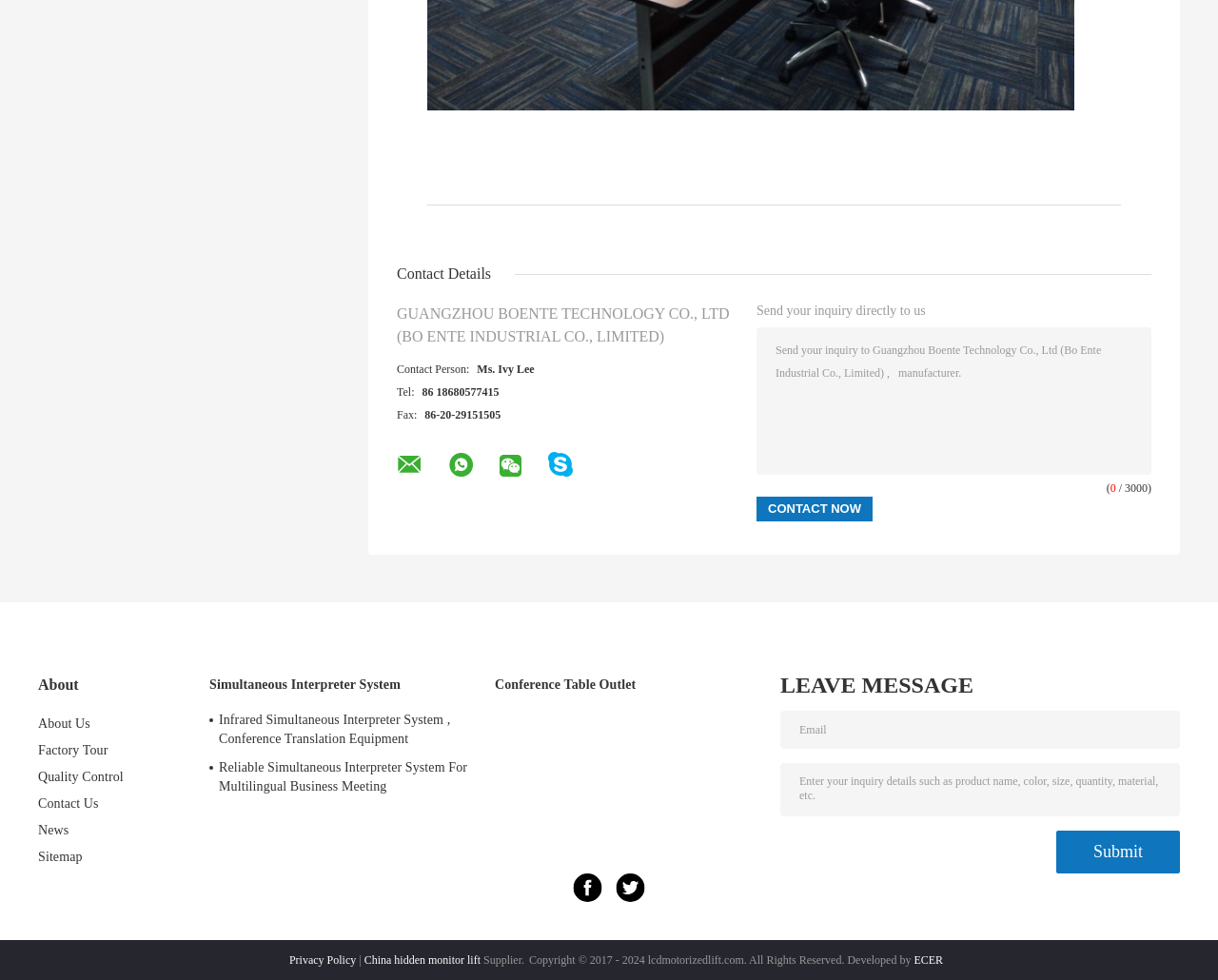Using the information shown in the image, answer the question with as much detail as possible: How many social media links are there at the bottom of the webpage?

I counted the number of social media links by looking at the links with the text 'Guangzhou Boente Technology Co., Ltd (Bo Ente Industrial Co., Limited) Facebook' and 'Guangzhou Boente Technology Co., Ltd (Bo Ente Industrial Co., Limited) Twitter' which are located at [0.466, 0.909, 0.499, 0.923] and [0.501, 0.909, 0.534, 0.923] respectively.